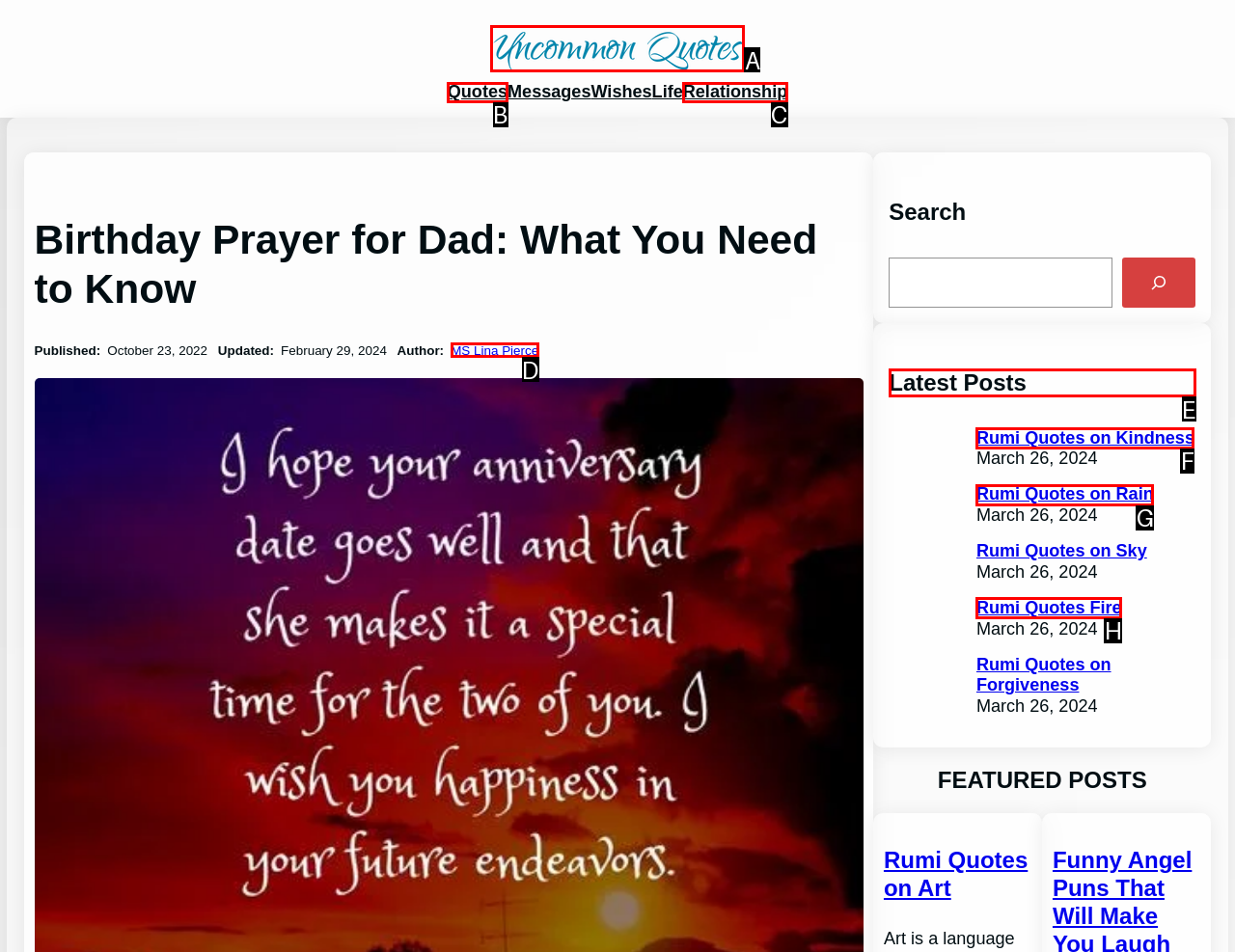To perform the task "Browse the 'Latest Posts' section", which UI element's letter should you select? Provide the letter directly.

E